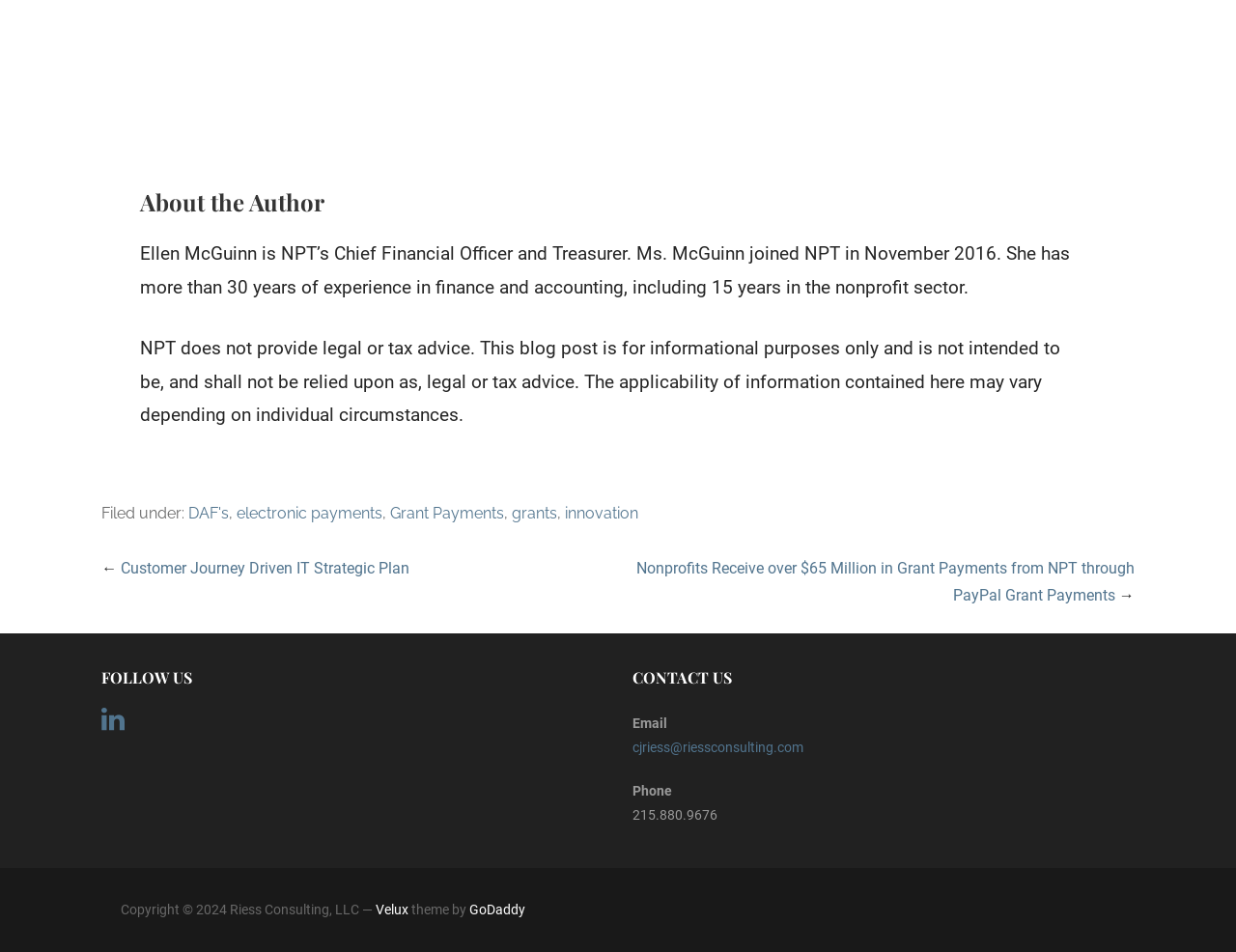Who is the Chief Financial Officer of NPT?
Please respond to the question with a detailed and well-explained answer.

The answer can be found in the first paragraph of the webpage, which states 'Ellen McGuinn is NPT’s Chief Financial Officer and Treasurer.'